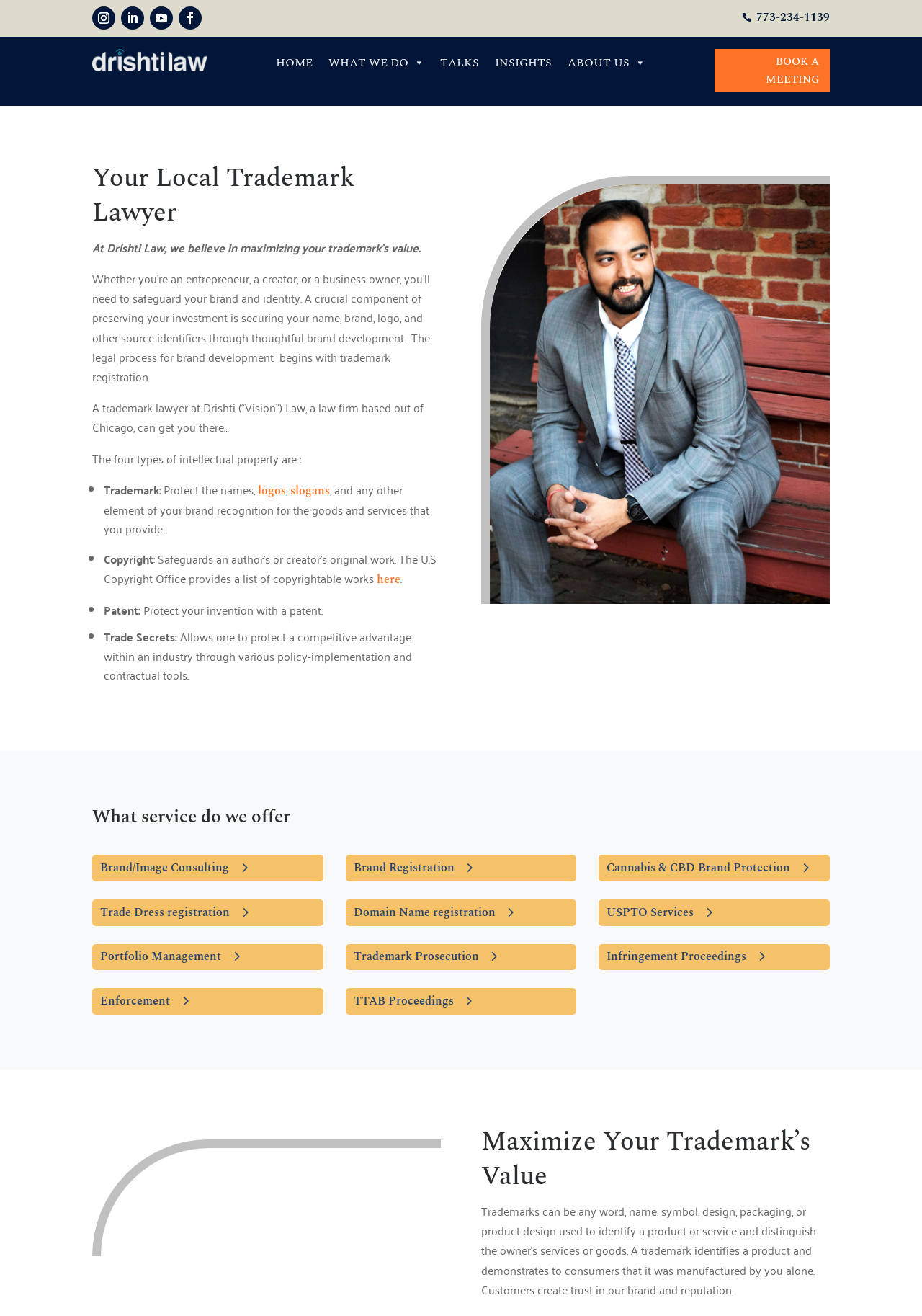What is the purpose of trademark registration?
Provide a detailed and well-explained answer to the question.

According to the webpage, trademark registration is a crucial component of preserving one's investment and safeguarding one's brand and identity. This is mentioned in the section 'The legal process for brand development begins with trademark registration.'